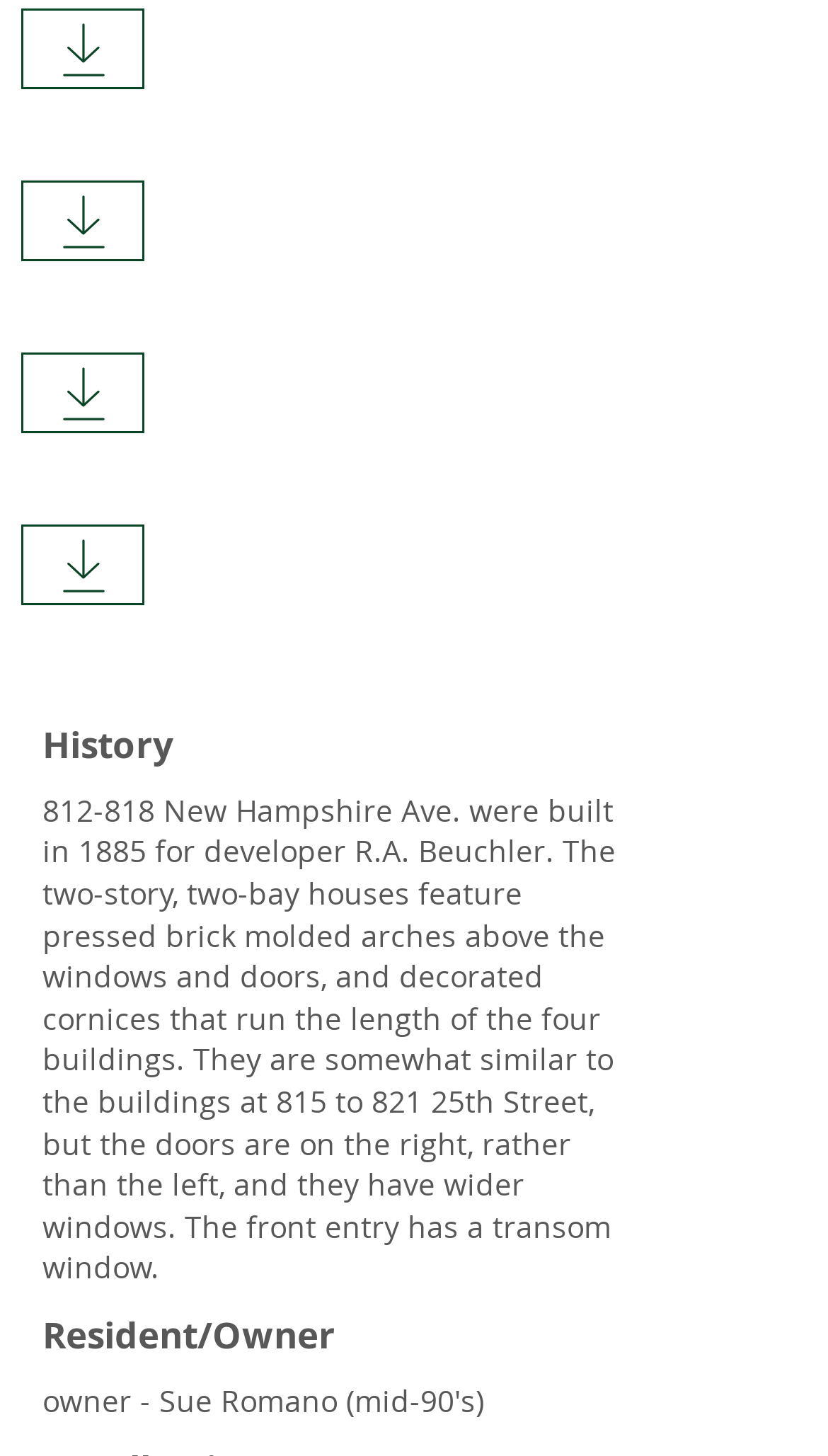Locate the bounding box coordinates of the element's region that should be clicked to carry out the following instruction: "view February 2016". The coordinates need to be four float numbers between 0 and 1, i.e., [left, top, right, bottom].

None